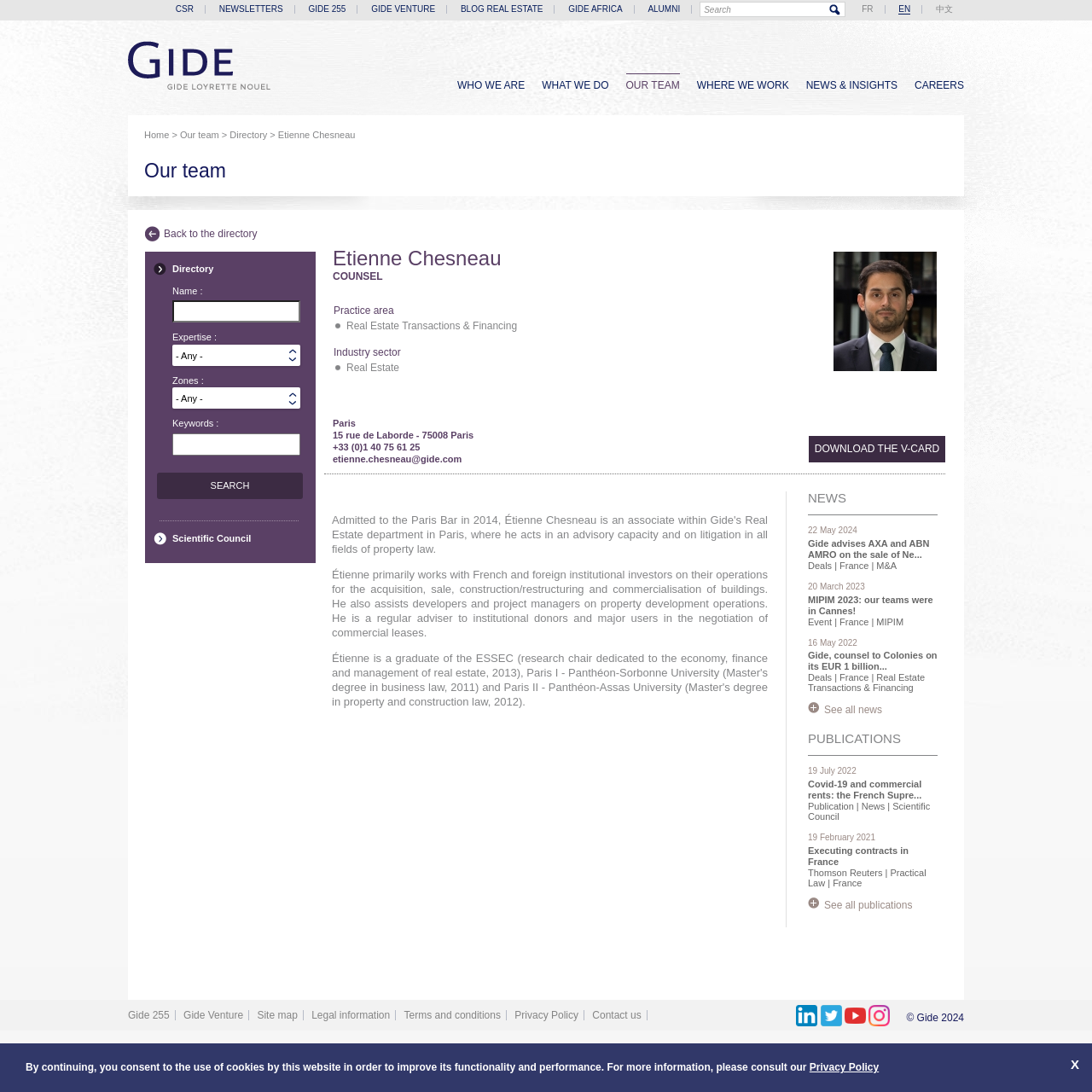Provide the bounding box coordinates of the section that needs to be clicked to accomplish the following instruction: "Search for something."

[0.756, 0.002, 0.774, 0.016]